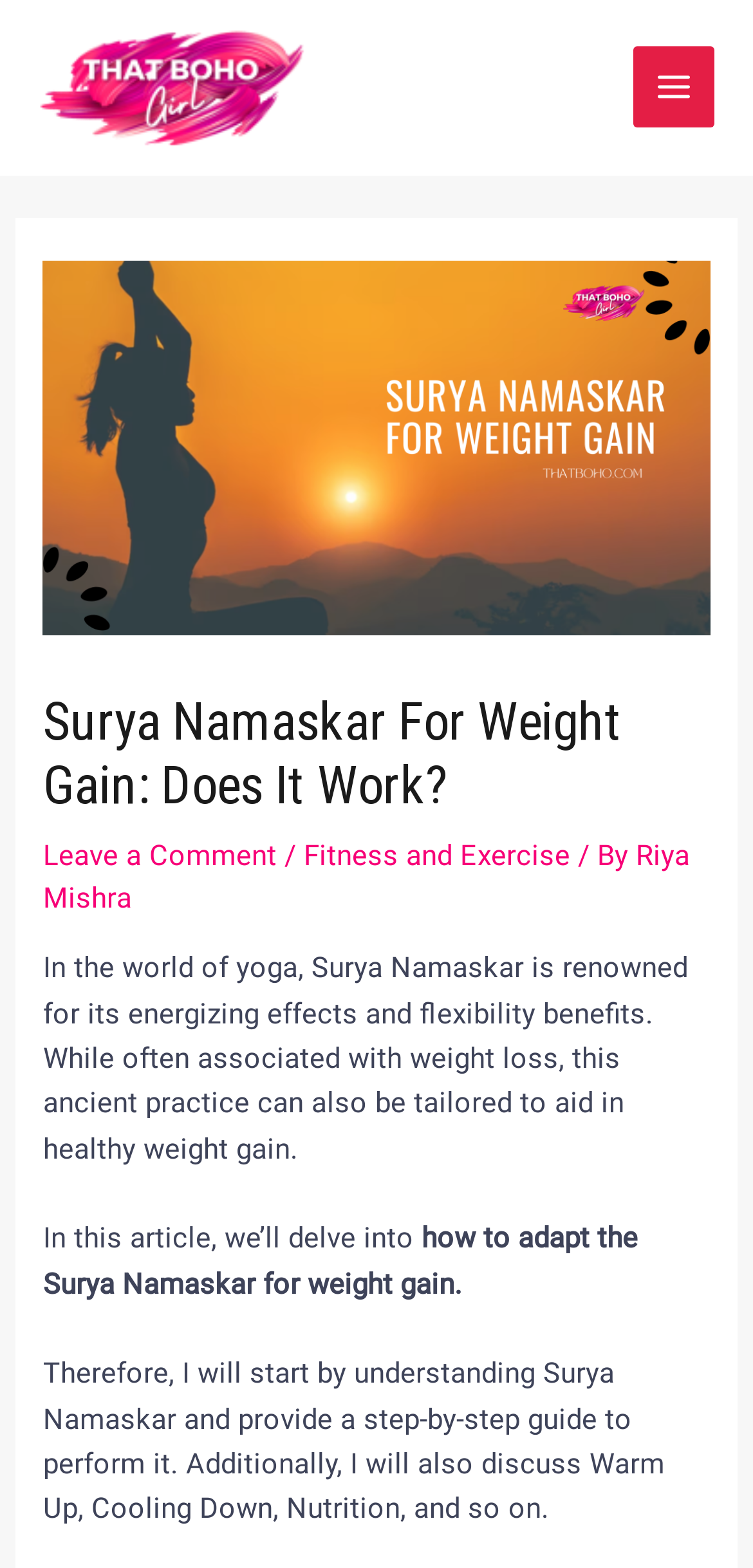Please study the image and answer the question comprehensively:
What is the author's name?

The author's name can be found in the header section of the webpage, where it is mentioned as 'Riya Mishra' in a link element.